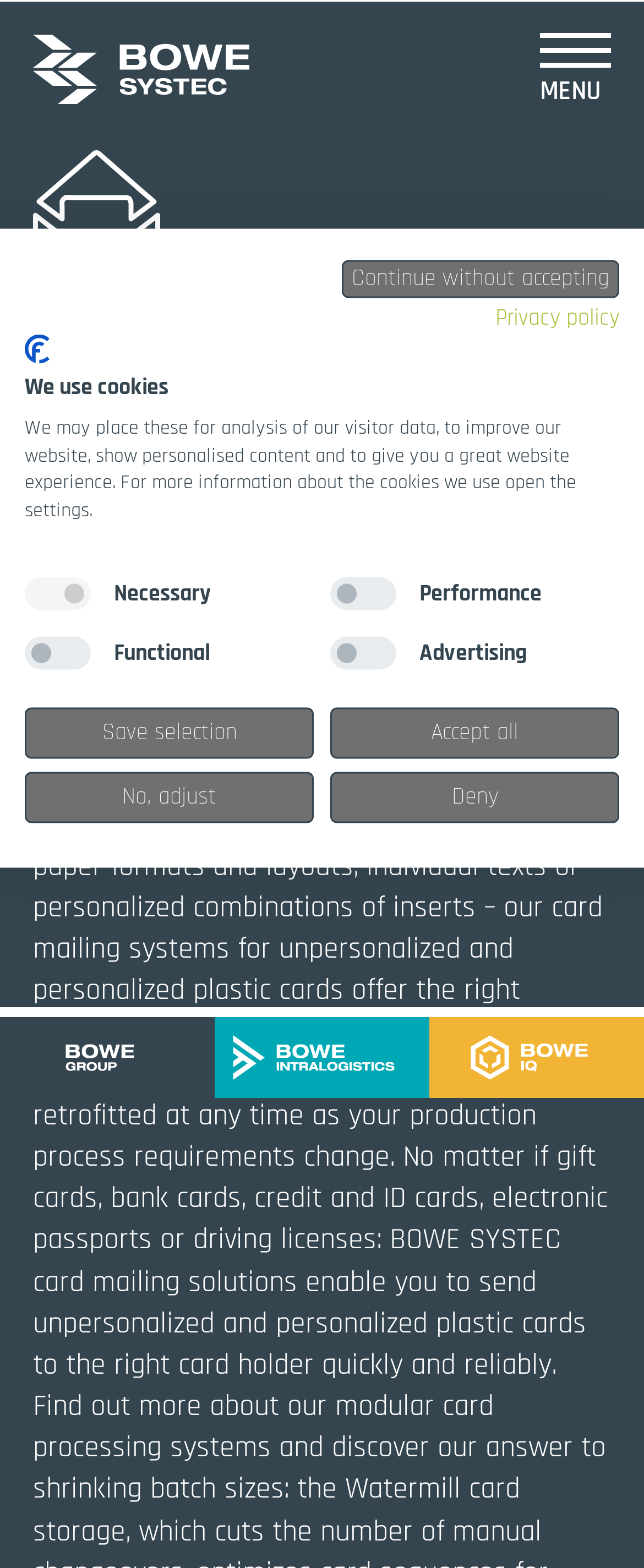Find and indicate the bounding box coordinates of the region you should select to follow the given instruction: "View the Privacy policy".

[0.769, 0.193, 0.962, 0.212]